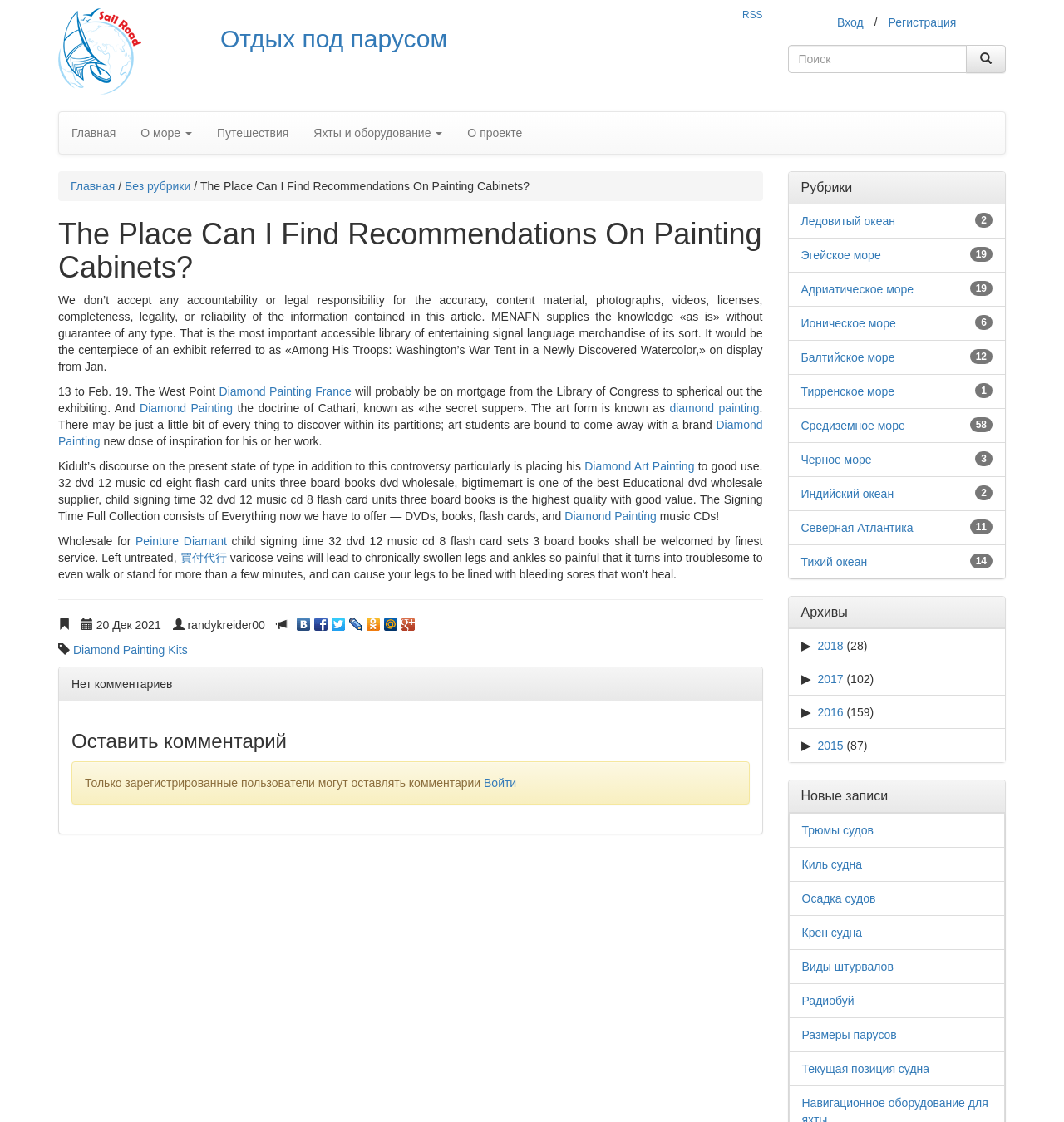Based on the provided description, "2016", find the bounding box of the corresponding UI element in the screenshot.

[0.768, 0.629, 0.793, 0.641]